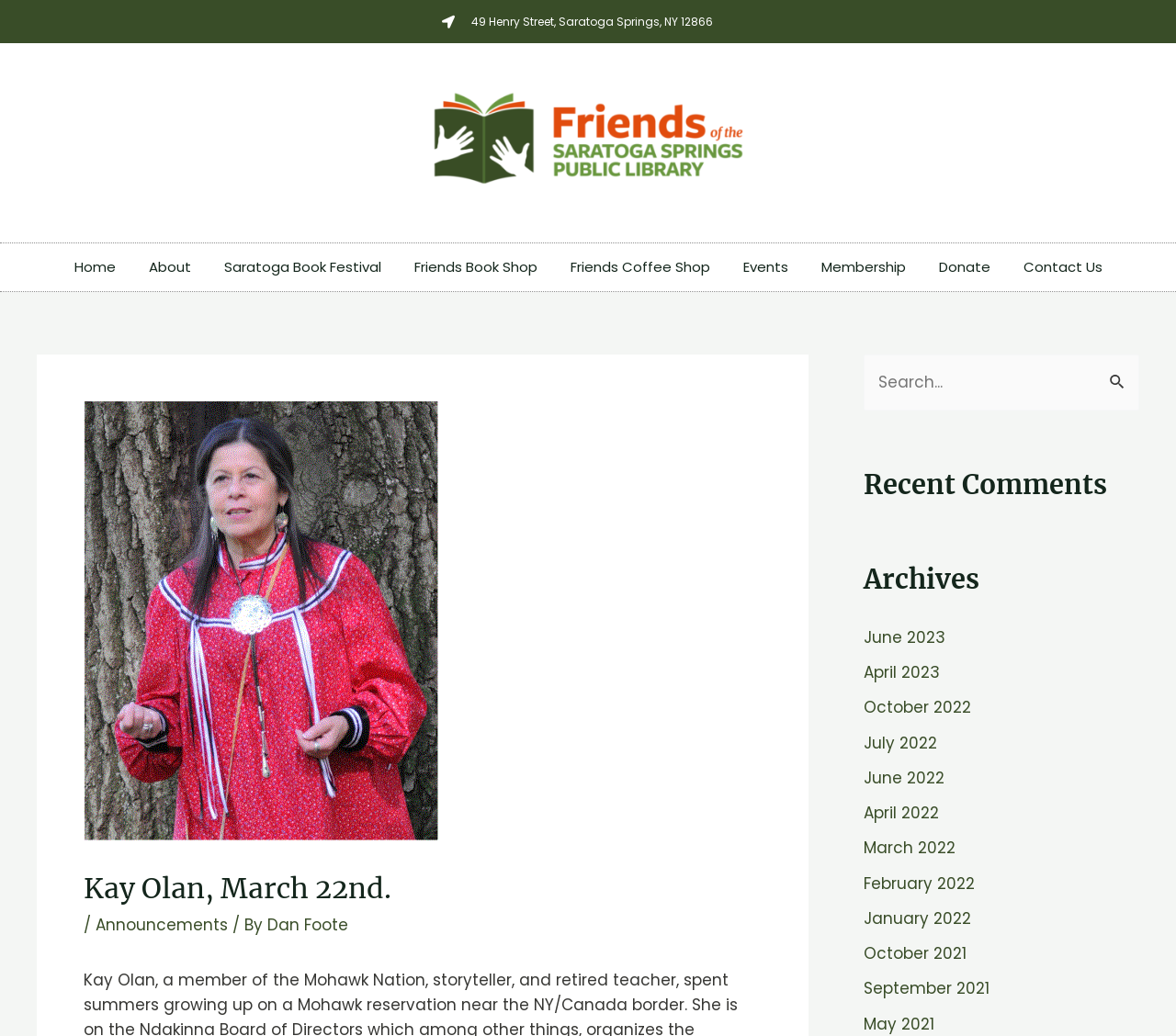Find the bounding box coordinates of the clickable area required to complete the following action: "Download the article".

None